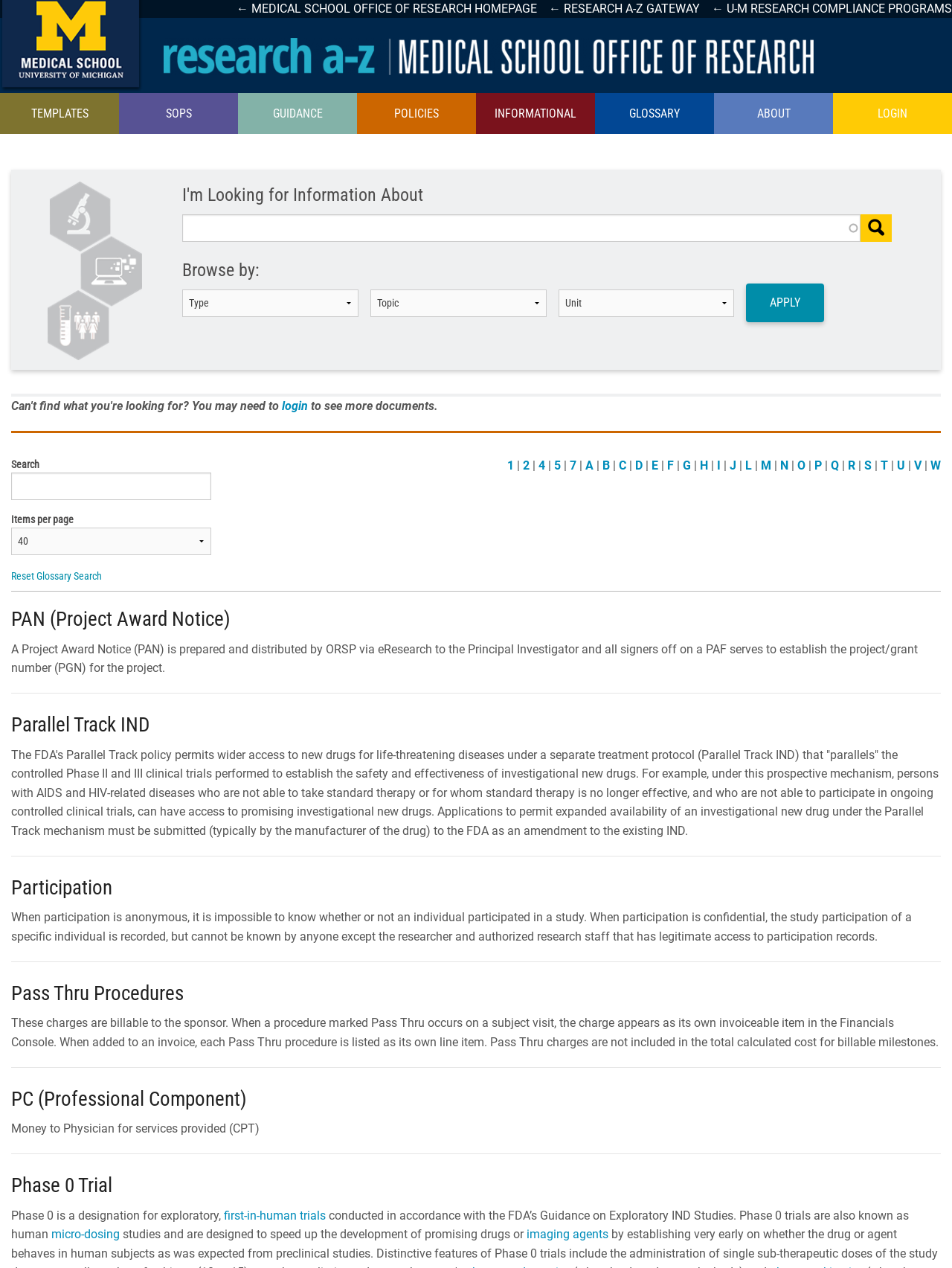Please identify the bounding box coordinates of the element I need to click to follow this instruction: "Apply filters".

[0.784, 0.223, 0.866, 0.254]